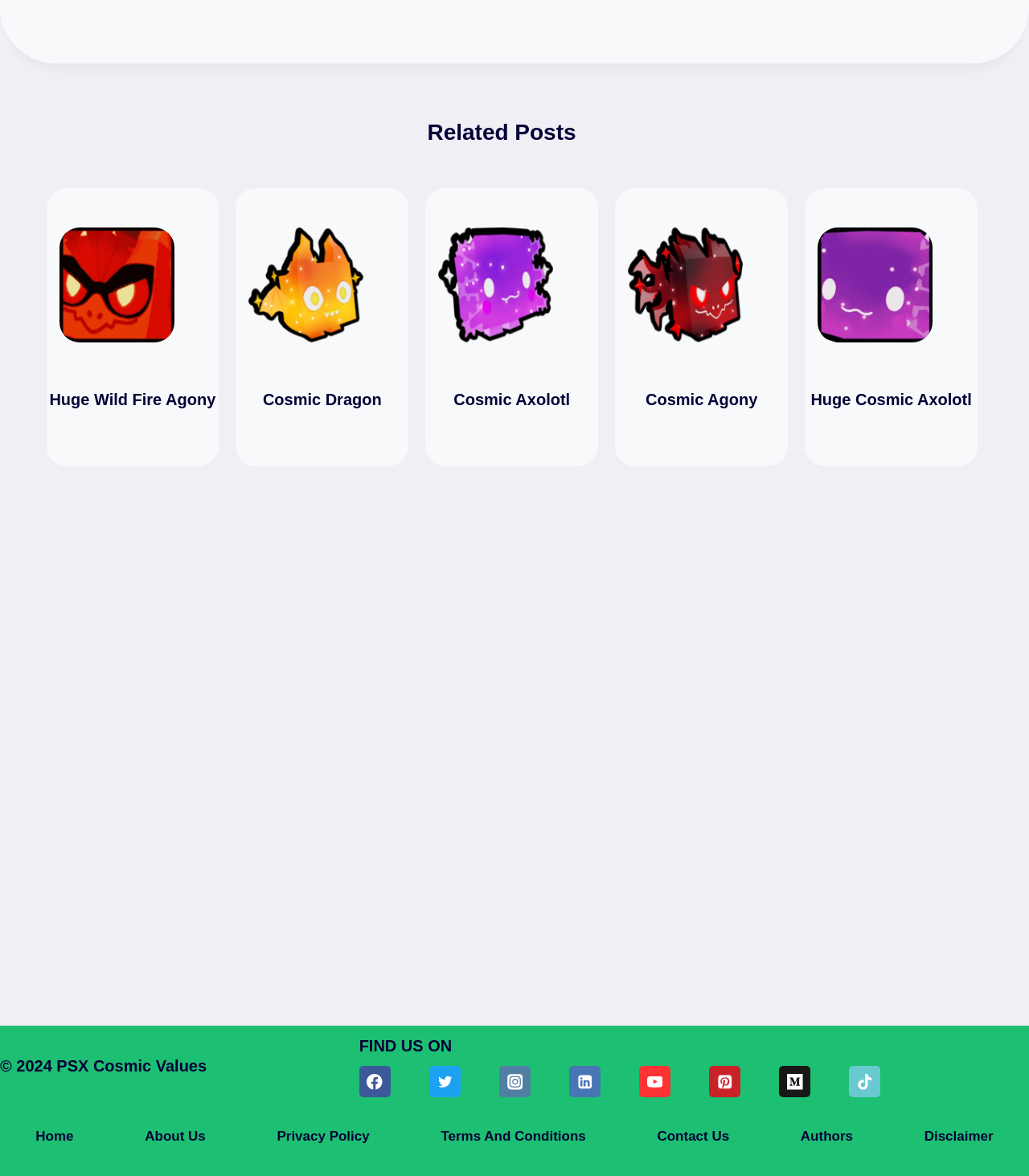How many social media platforms are listed?
Based on the image, provide your answer in one word or phrase.

8